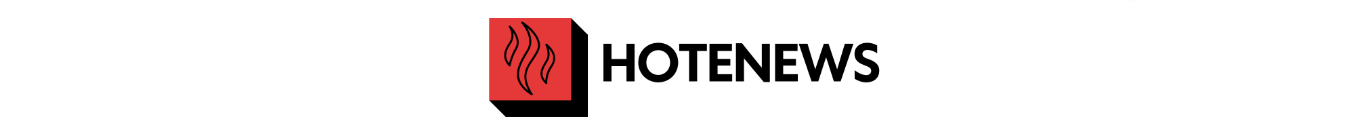Provide a single word or phrase answer to the question: 
What is inside the square?

Stylized graphic of flames